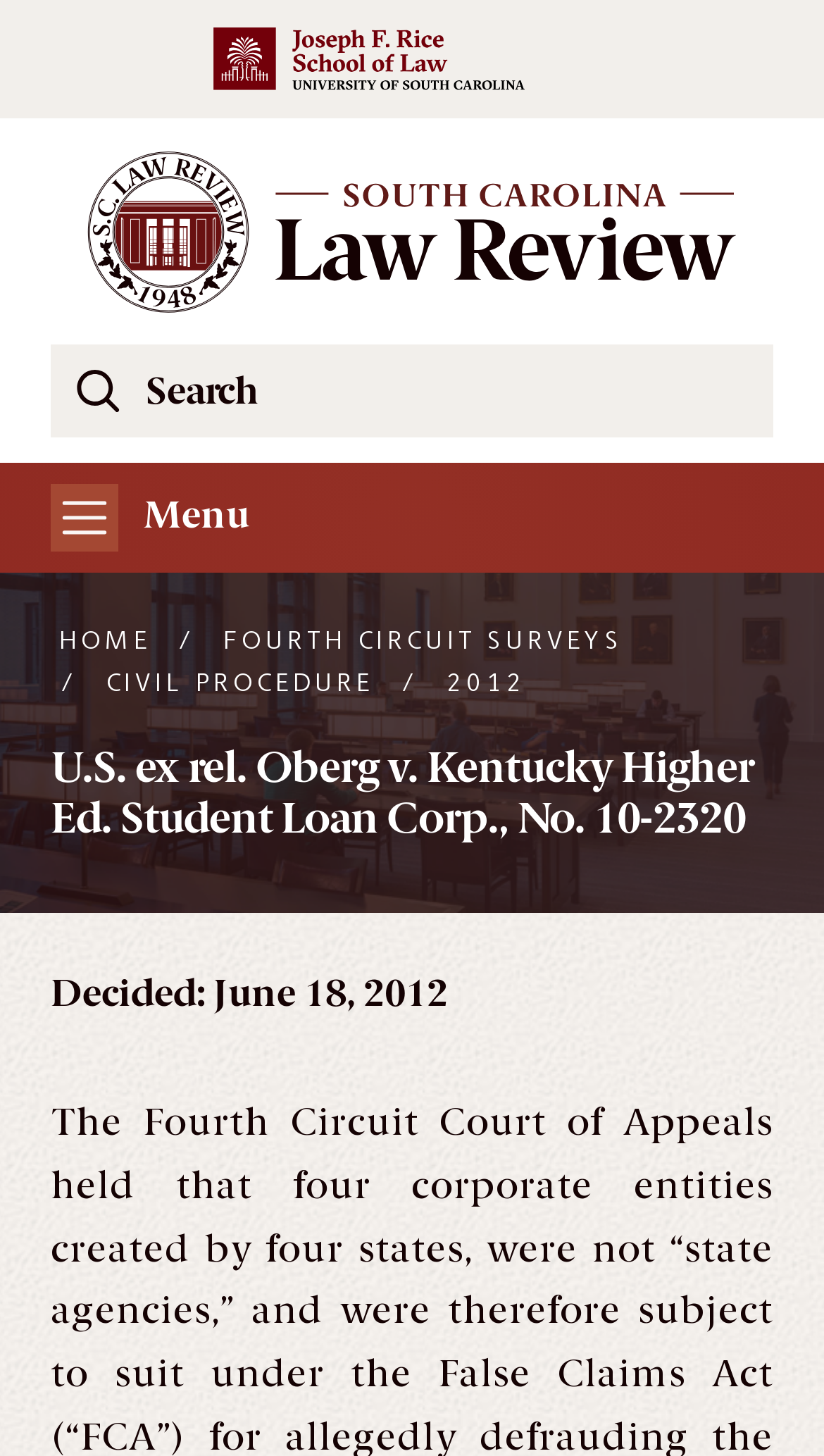Specify the bounding box coordinates (top-left x, top-left y, bottom-right x, bottom-right y) of the UI element in the screenshot that matches this description: X

None